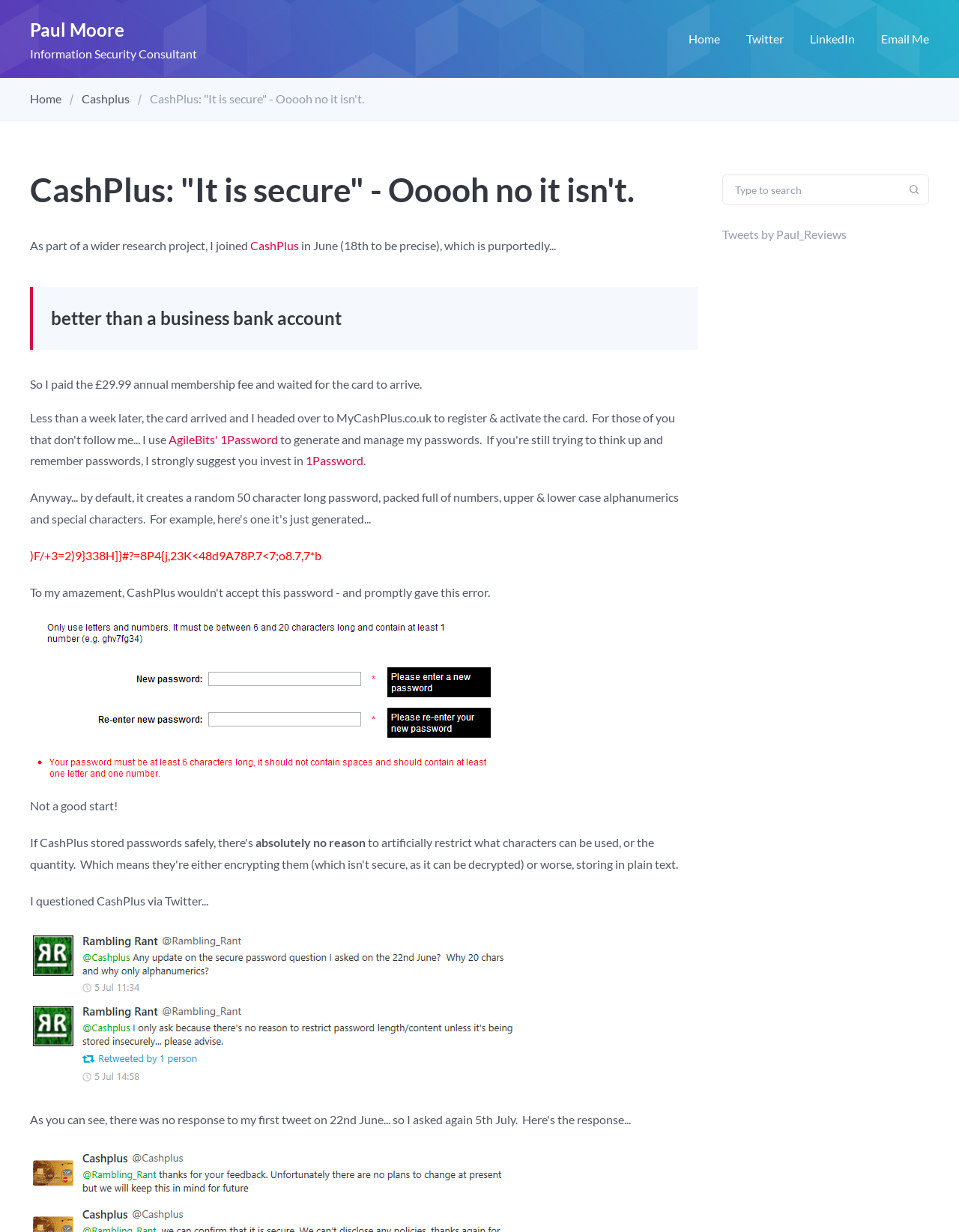Please specify the coordinates of the bounding box for the element that should be clicked to carry out this instruction: "Search for something on the website". The coordinates must be four float numbers between 0 and 1, formatted as [left, top, right, bottom].

None